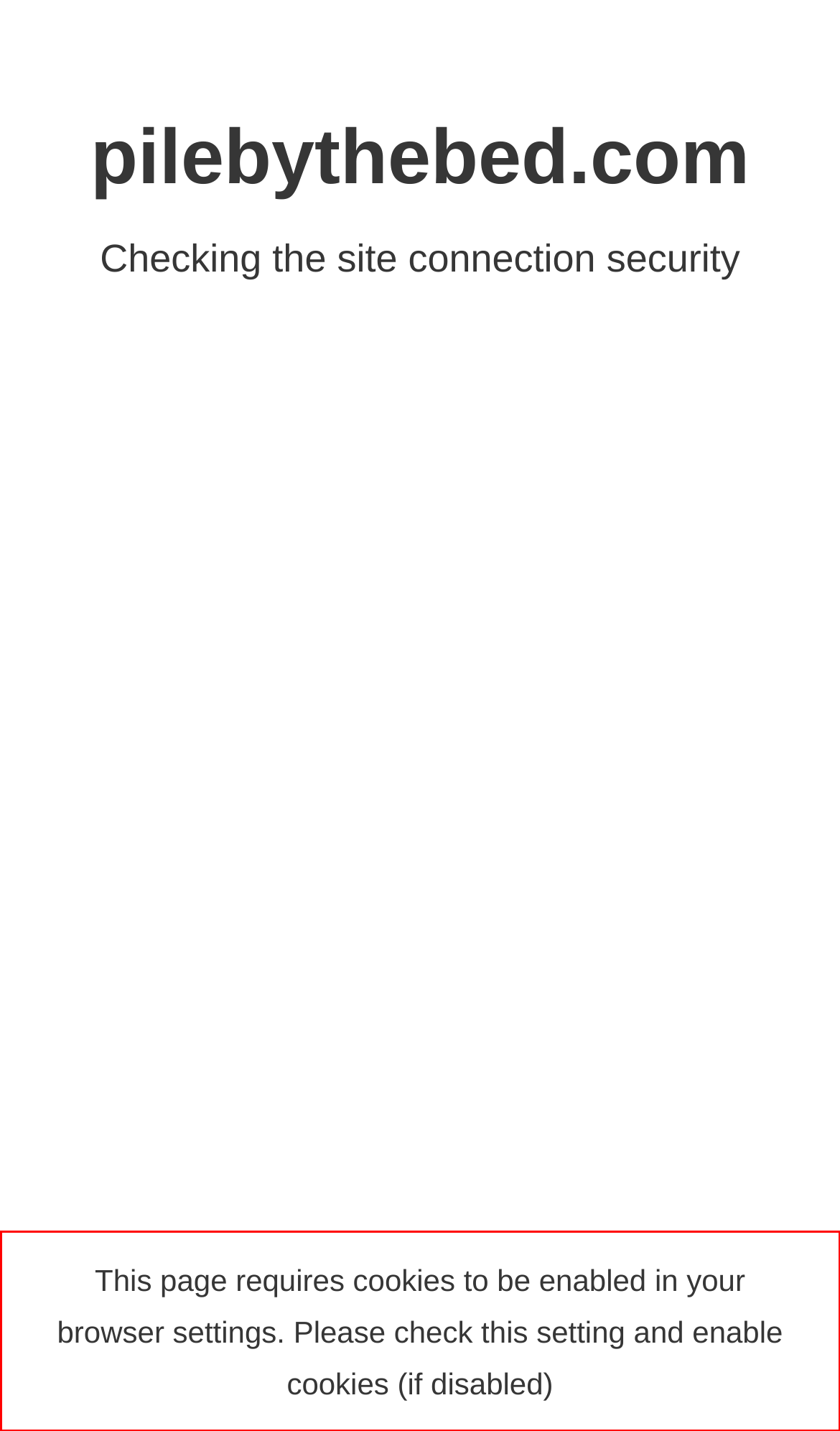Examine the screenshot of the webpage, locate the red bounding box, and perform OCR to extract the text contained within it.

This page requires cookies to be enabled in your browser settings. Please check this setting and enable cookies (if disabled)